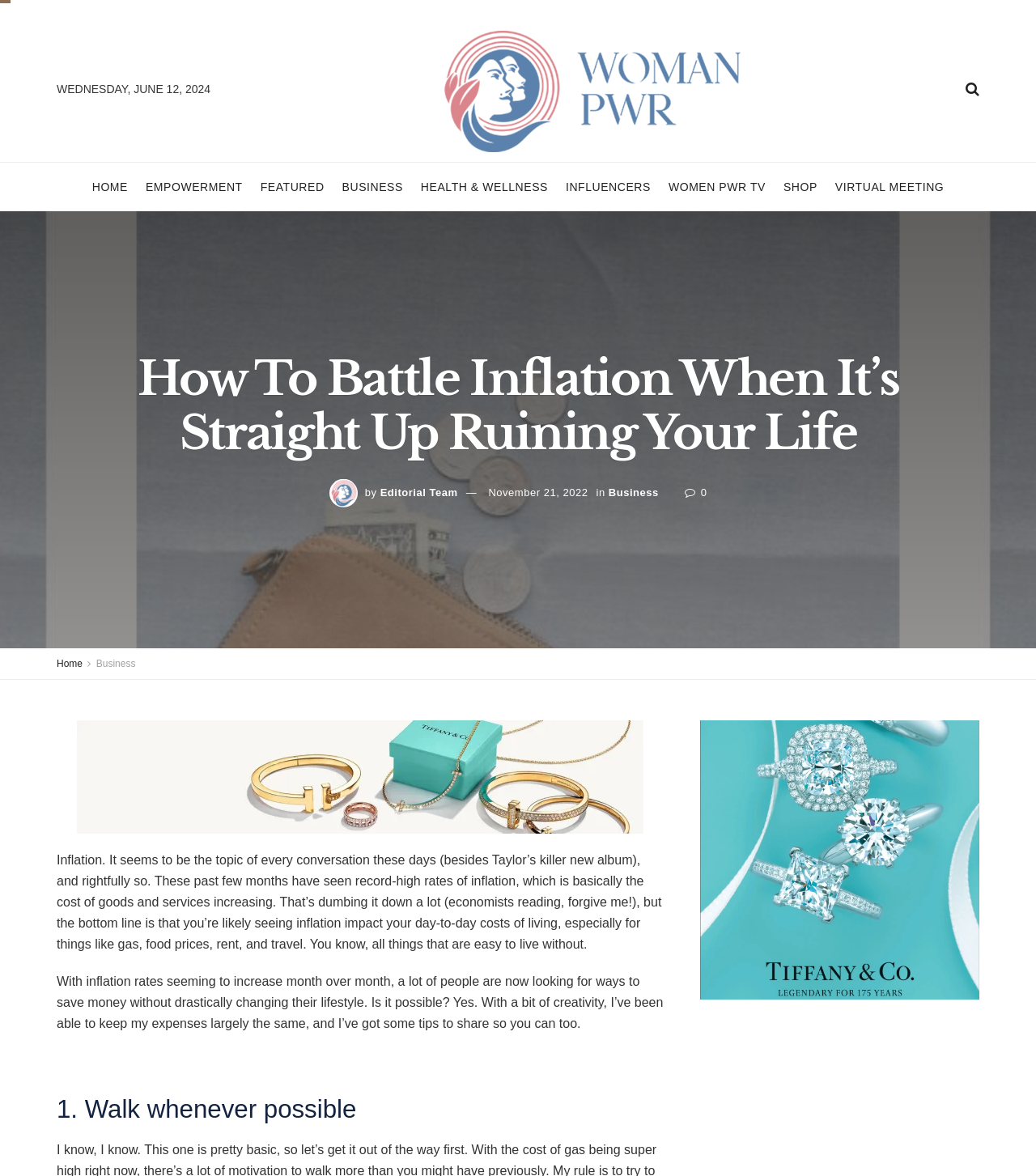Determine the bounding box coordinates of the UI element described below. Use the format (top-left x, top-left y, bottom-right x, bottom-right y) with floating point numbers between 0 and 1: Influencers

[0.546, 0.138, 0.628, 0.18]